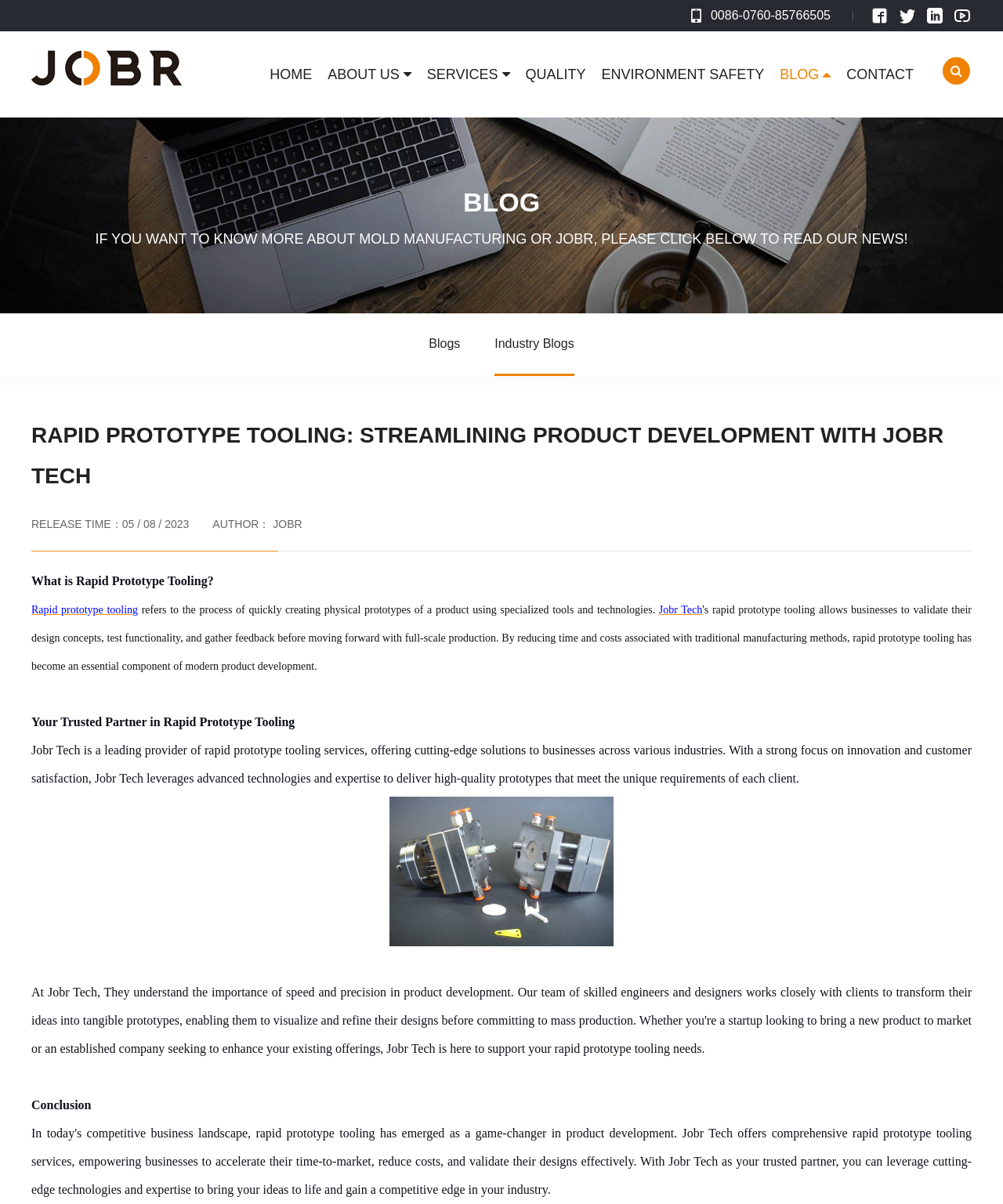Can you show the bounding box coordinates of the region to click on to complete the task described in the instruction: "View the image"?

[0.388, 0.661, 0.612, 0.786]